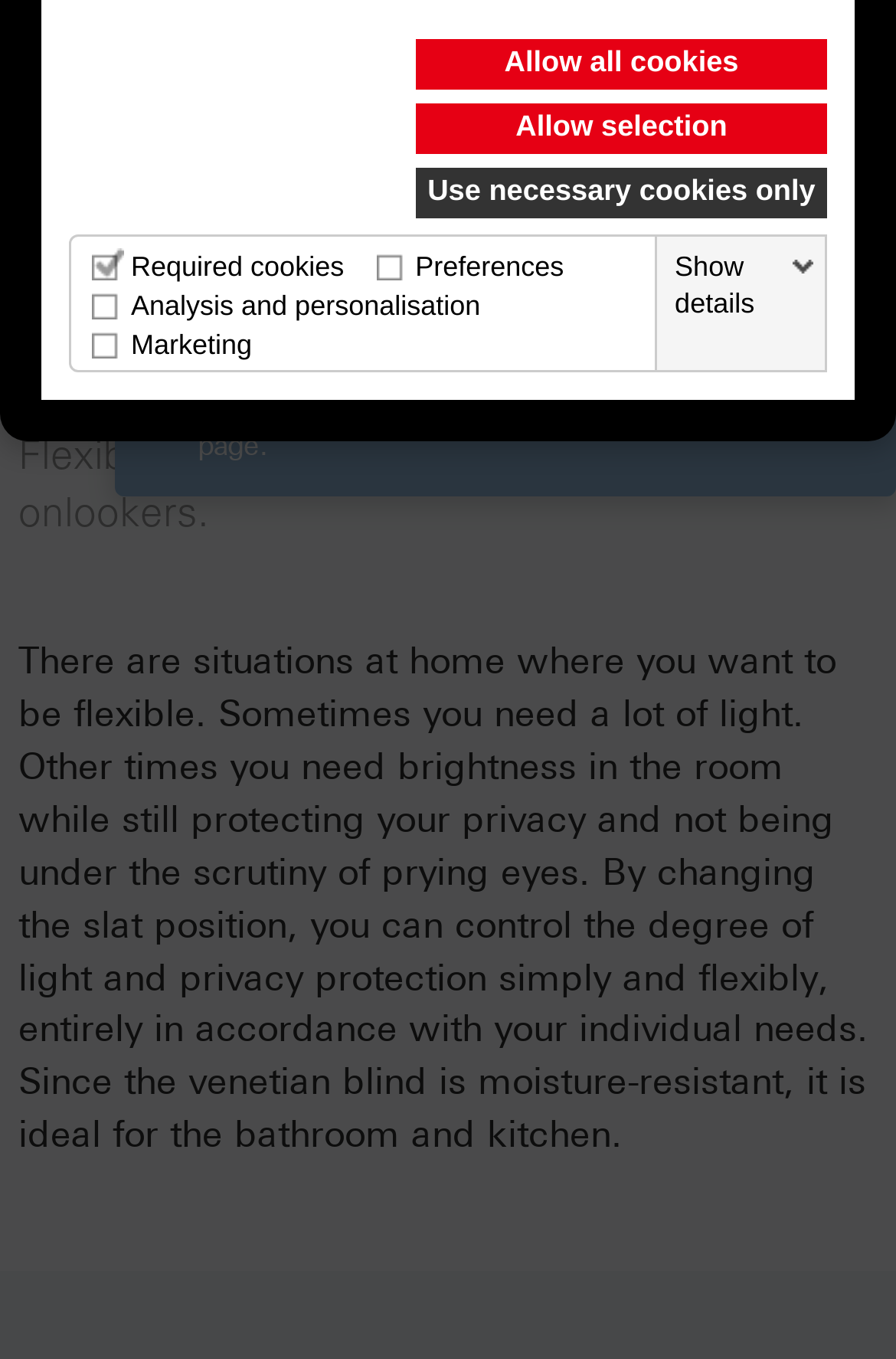Given the webpage screenshot, identify the bounding box of the UI element that matches this description: "Use necessary cookies only".

[0.464, 0.124, 0.923, 0.161]